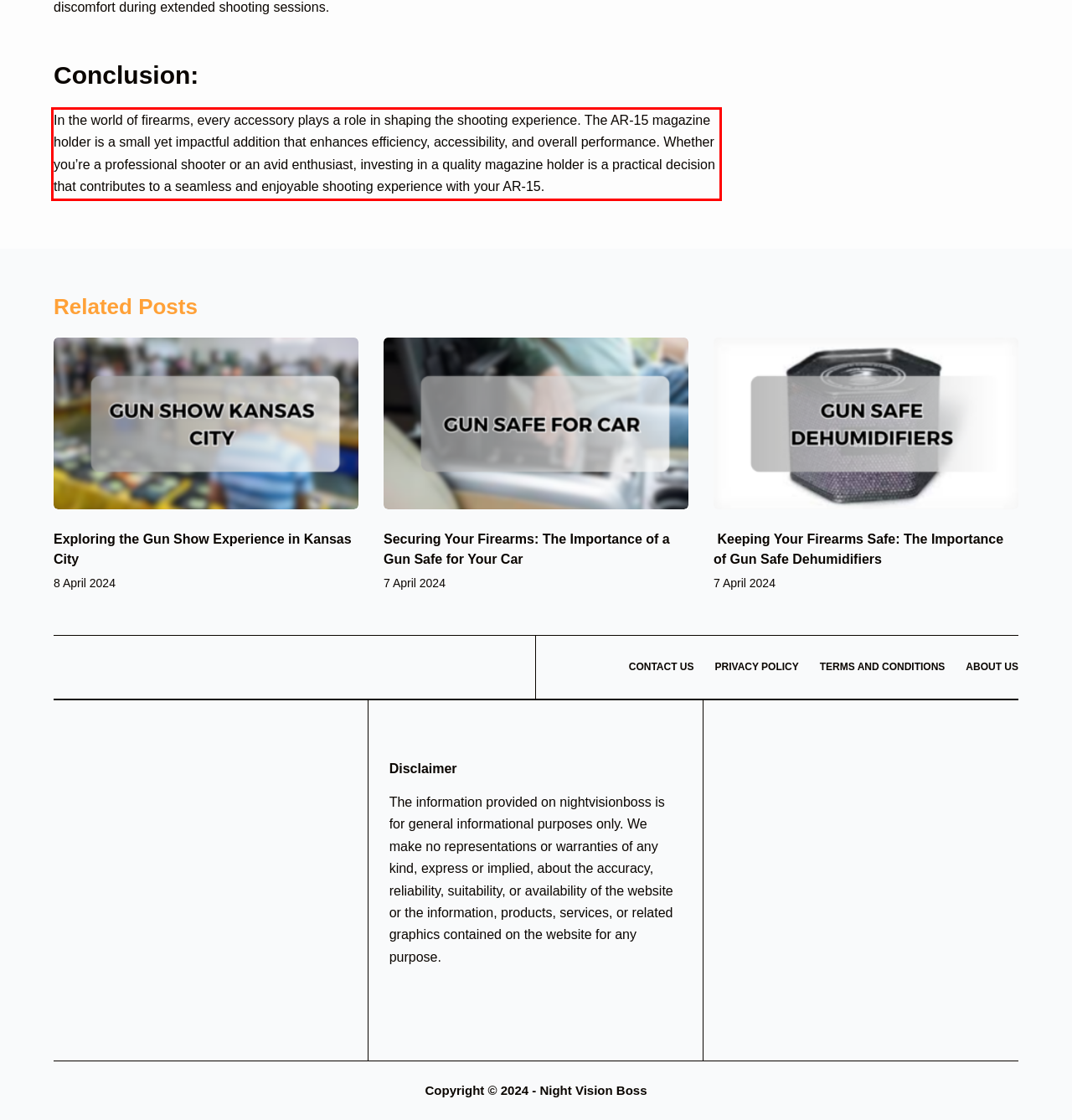Look at the provided screenshot of the webpage and perform OCR on the text within the red bounding box.

In the world of firearms, every accessory plays a role in shaping the shooting experience. The AR-15 magazine holder is a small yet impactful addition that enhances efficiency, accessibility, and overall performance. Whether you’re a professional shooter or an avid enthusiast, investing in a quality magazine holder is a practical decision that contributes to a seamless and enjoyable shooting experience with your AR-15.